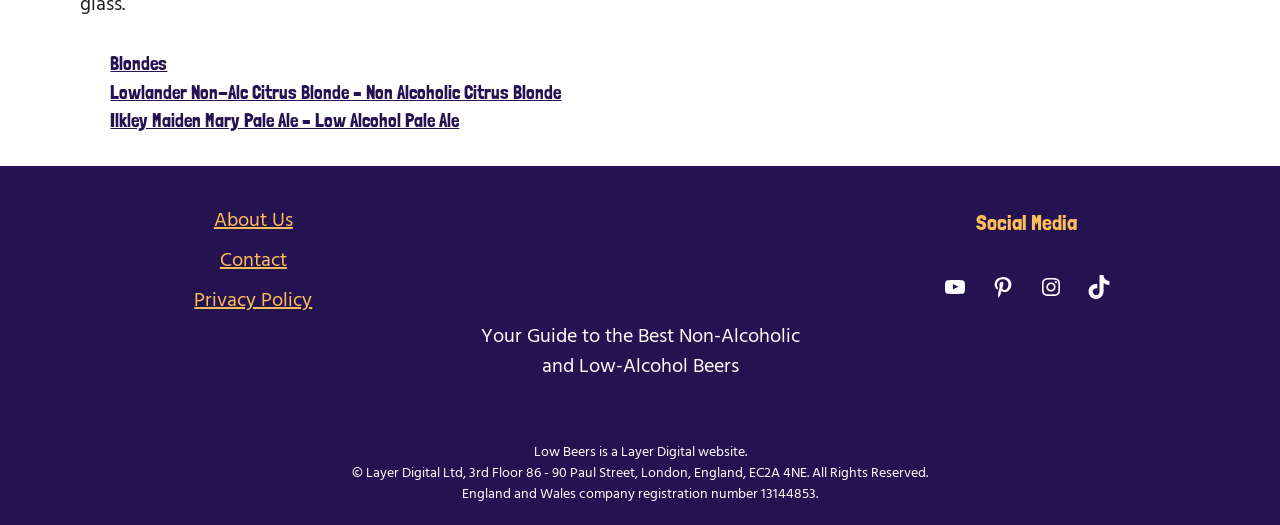Answer the question in one word or a short phrase:
What is the category of the first post?

Blondes